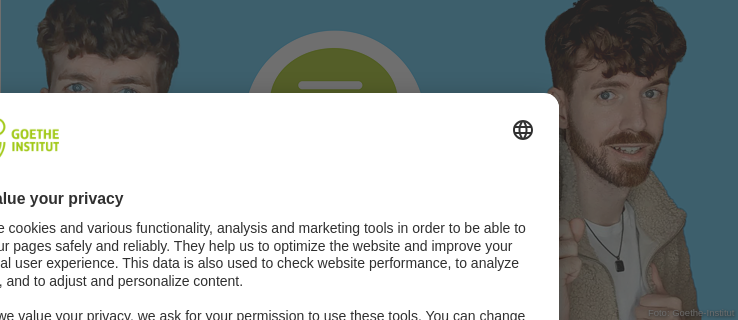What is the Goethe-Institut's commitment to users?
From the image, provide a succinct answer in one word or a short phrase.

Safety and reliability